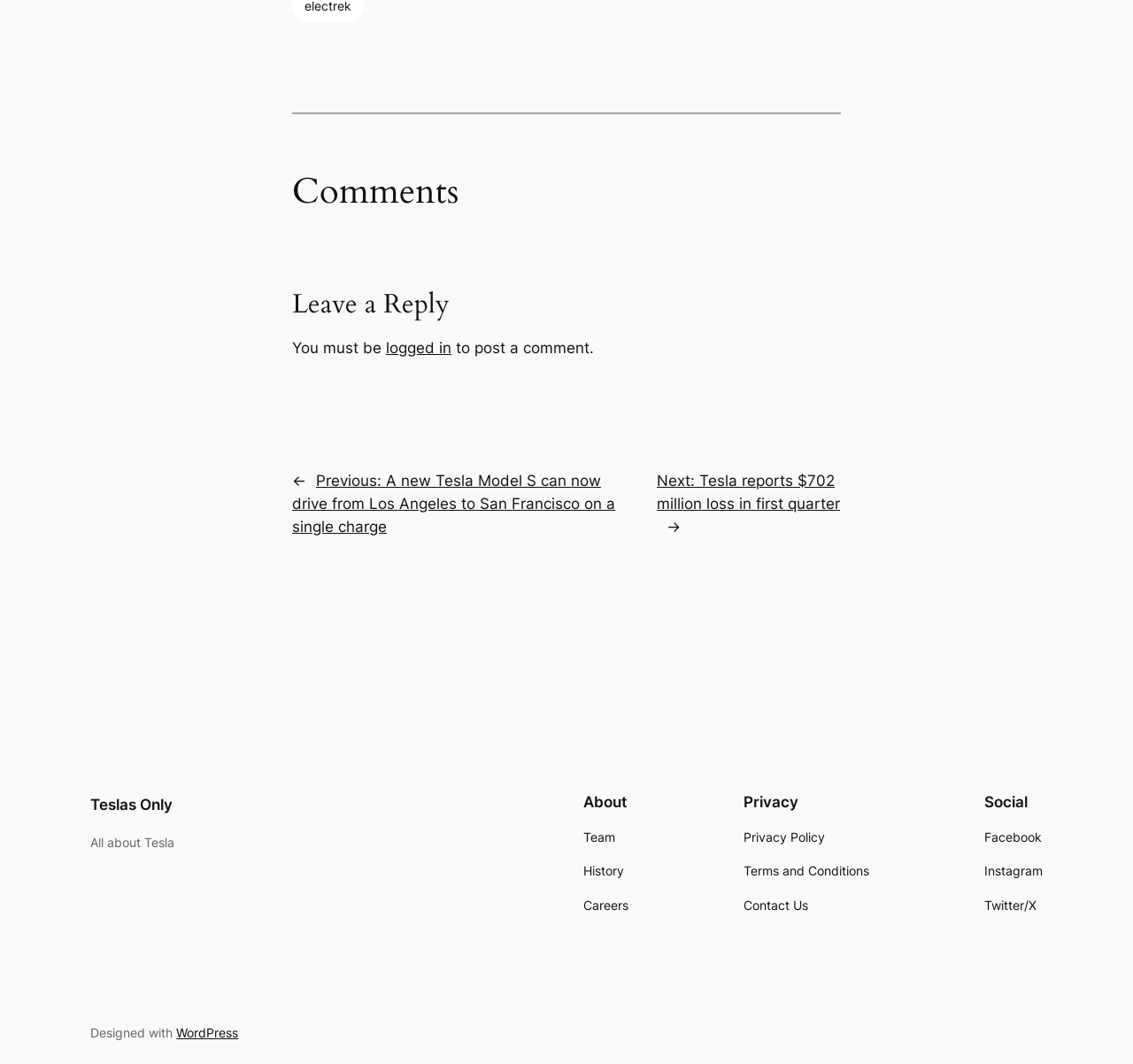What are the social media platforms listed?
Please provide a detailed and comprehensive answer to the question.

The social media platforms listed are Facebook, Instagram, and Twitter/X, as shown in the navigation section 'Social Media'.